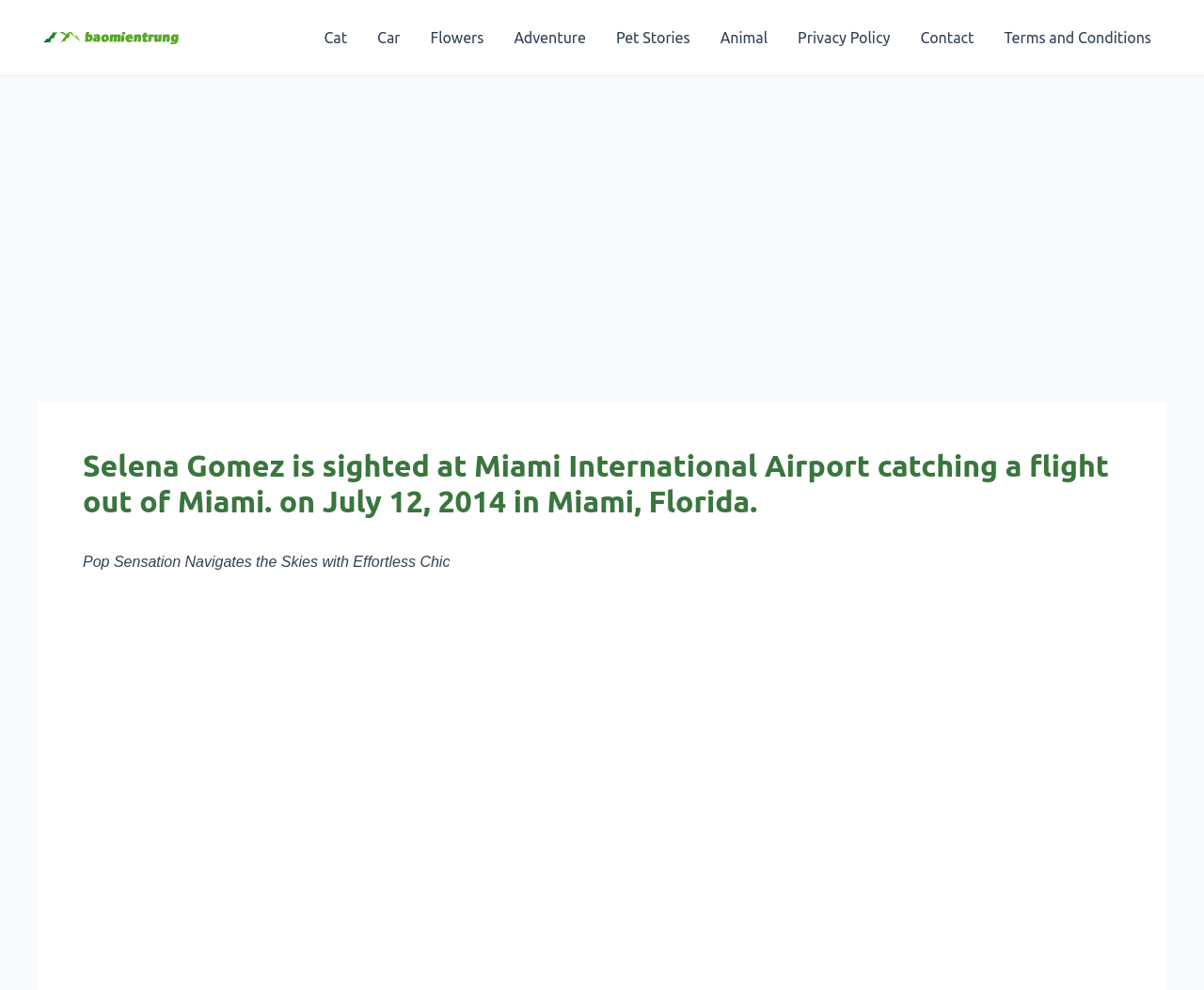What is the phrase written above the main heading?
Please respond to the question with a detailed and thorough explanation.

The StaticText element above the main heading contains the phrase 'Pop Sensation Navigates the Skies with Effortless Chic', which is a descriptive title or subtitle.